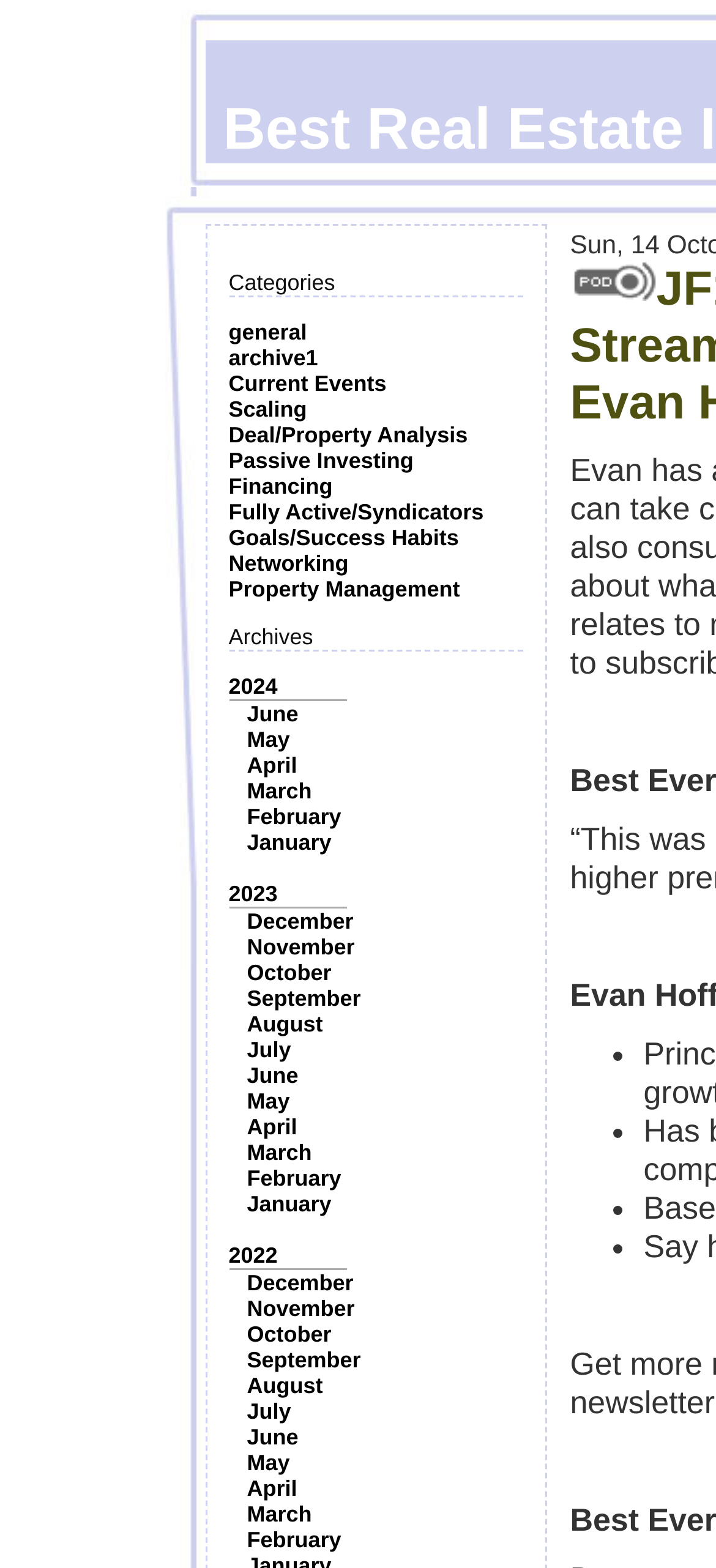How many list markers are there on the webpage?
Provide a thorough and detailed answer to the question.

I counted the number of list markers on the webpage, which are represented by the '•' symbol. There are 4 list markers in total.